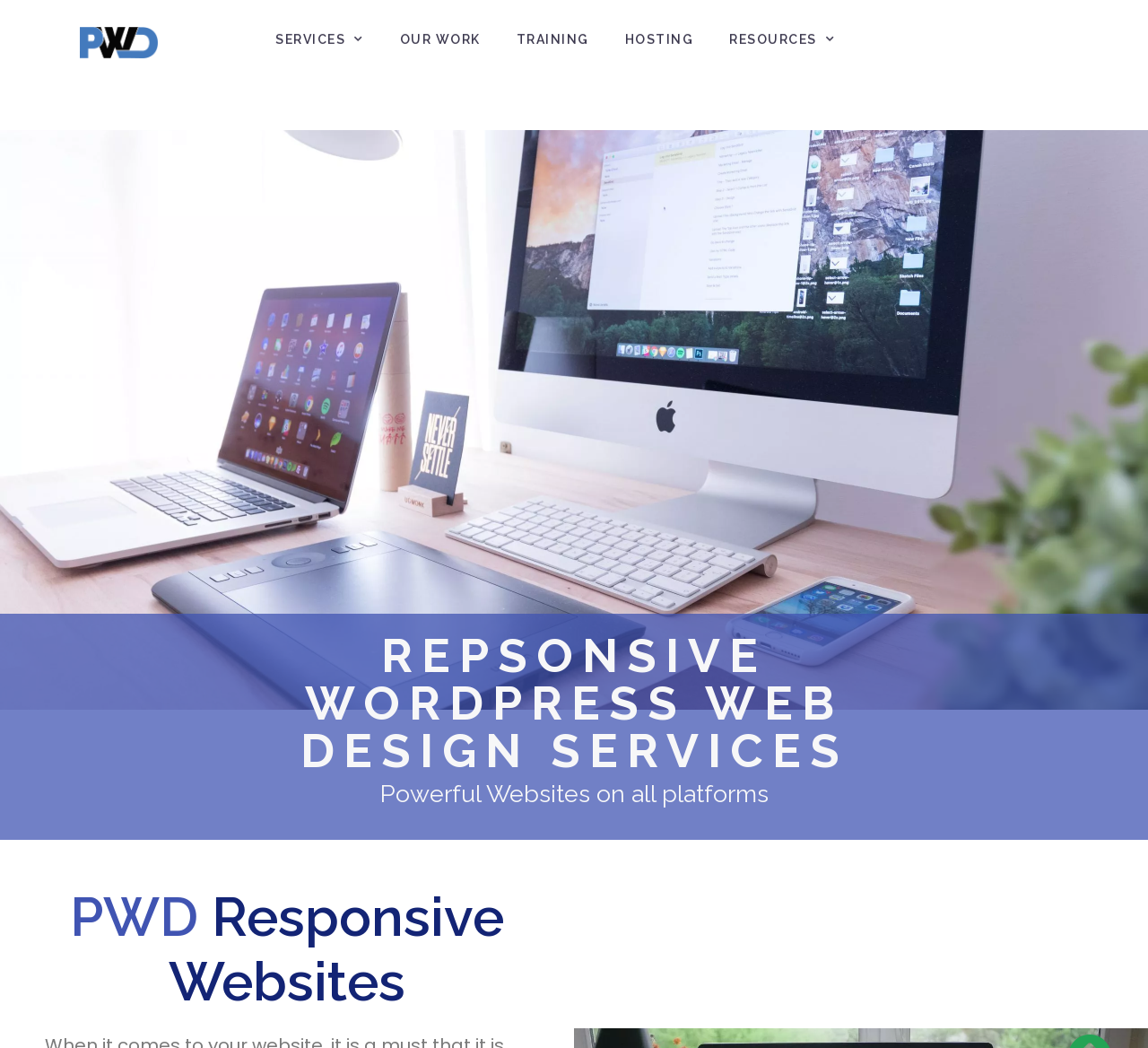Present a detailed account of what is displayed on the webpage.

The webpage is about responsive website design and development services offered by Prattville Web Design. At the top, there is a navigation menu with five links: "SERVICES", "OUR WORK", "TRAINING", "HOSTING", and "RESOURCES", which are evenly spaced and aligned horizontally. To the right of these links, there is a "LET'S TALK" button.

Below the navigation menu, there are three headings that describe the services offered. The first heading, "RESPONSIVE WORDPRESS WEB DESIGN SERVICES", is centered on the page. The second heading, "Powerful Websites on all platforms", is located near the bottom left of the page. The third heading, "PWD Responsive Websites", is positioned near the bottom center of the page.

Overall, the webpage has a simple and organized layout, with clear headings and a prominent call-to-action button.